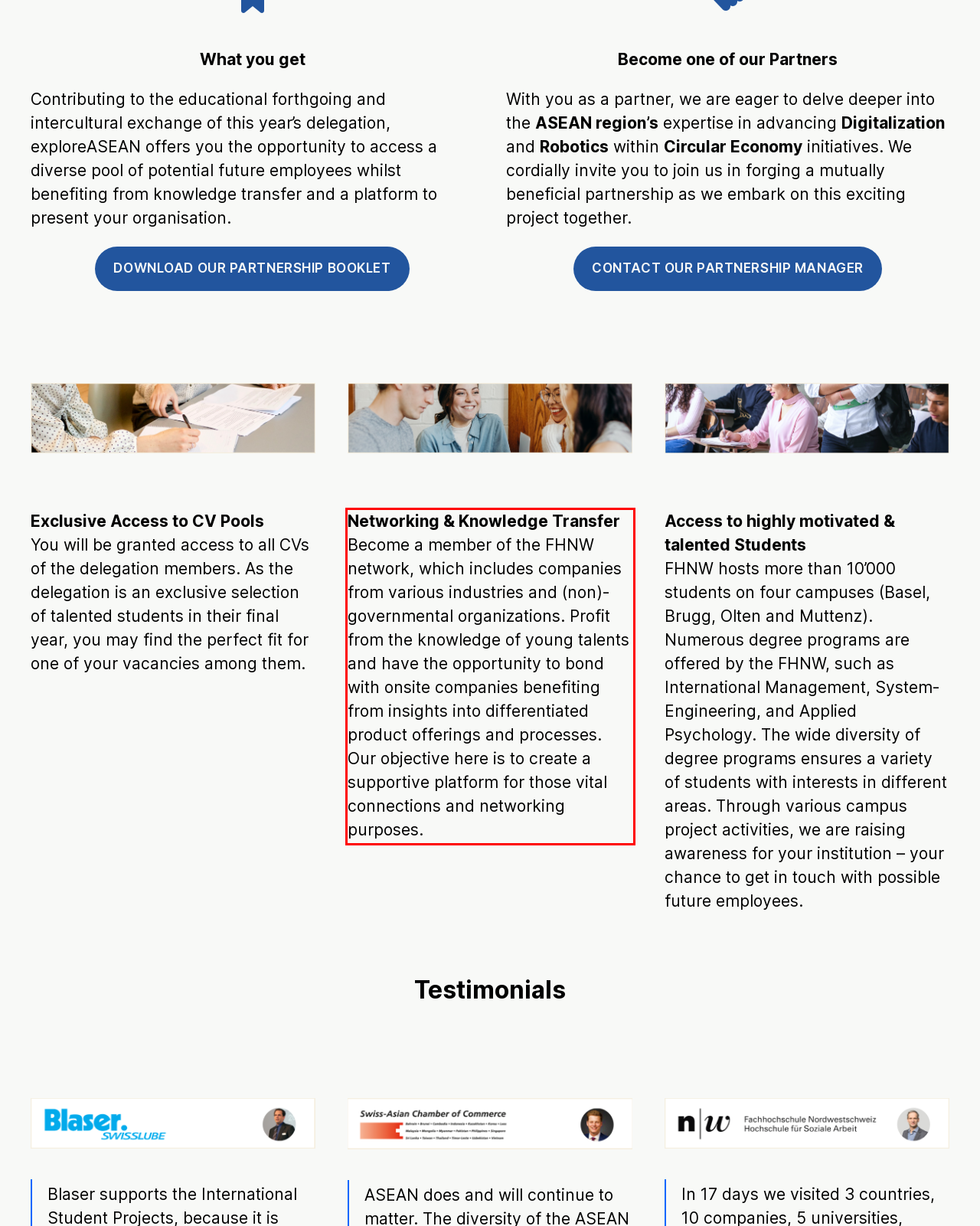Given a screenshot of a webpage containing a red rectangle bounding box, extract and provide the text content found within the red bounding box.

Networking & Knowledge Transfer Become a member of the FHNW network, which includes companies from various industries and (non)-governmental organizations. Profit from the knowledge of young talents and have the opportunity to bond with onsite companies benefiting from insights into differentiated product offerings and processes. Our objective here is to create a supportive platform for those vital connections and networking purposes.